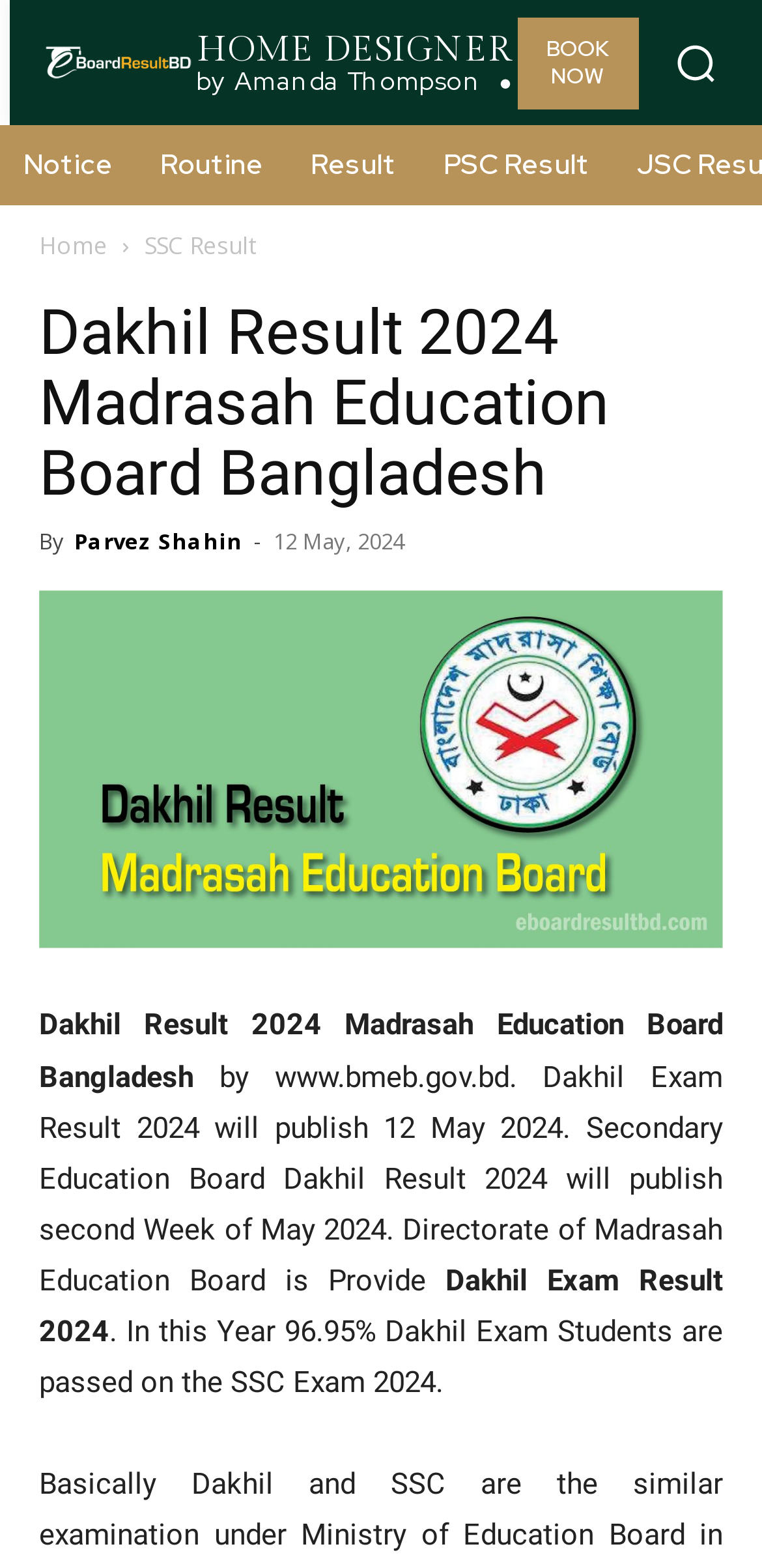Write an extensive caption that covers every aspect of the webpage.

The webpage is about the Dakhil Result 2024 of the Madrasah Education Board in Bangladesh. At the top left corner, there is a logo image with a link to the homepage, accompanied by a "BOOK NOW" link to the right. On the top right corner, there is a small image.

Below the logo, there are five navigation links: "Notice", "Routine", "Result", "PSC Result", and "Home". These links are aligned horizontally and take up about half of the screen width.

The main content of the webpage is divided into sections. The first section has a heading that reads "Dakhil Result 2024 Madrasah Education Board Bangladesh" and is followed by a subheading that mentions the author, Parvez Shahin, and the publication date, May 12, 2024.

Below the heading, there is a prominent link to "Dakhil Result" with an accompanying image. This link takes up about half of the screen width.

The next section contains a block of text that provides information about the Dakhil Exam Result 2024, including the publication date and the pass rate of 96.95%. This text is followed by another block of text that appears to be a continuation of the previous text, discussing the Directorate of Madrasah Education Board and the SSC Exam 2024.

Throughout the webpage, there are several links and images, but the main focus is on providing information about the Dakhil Result 2024.